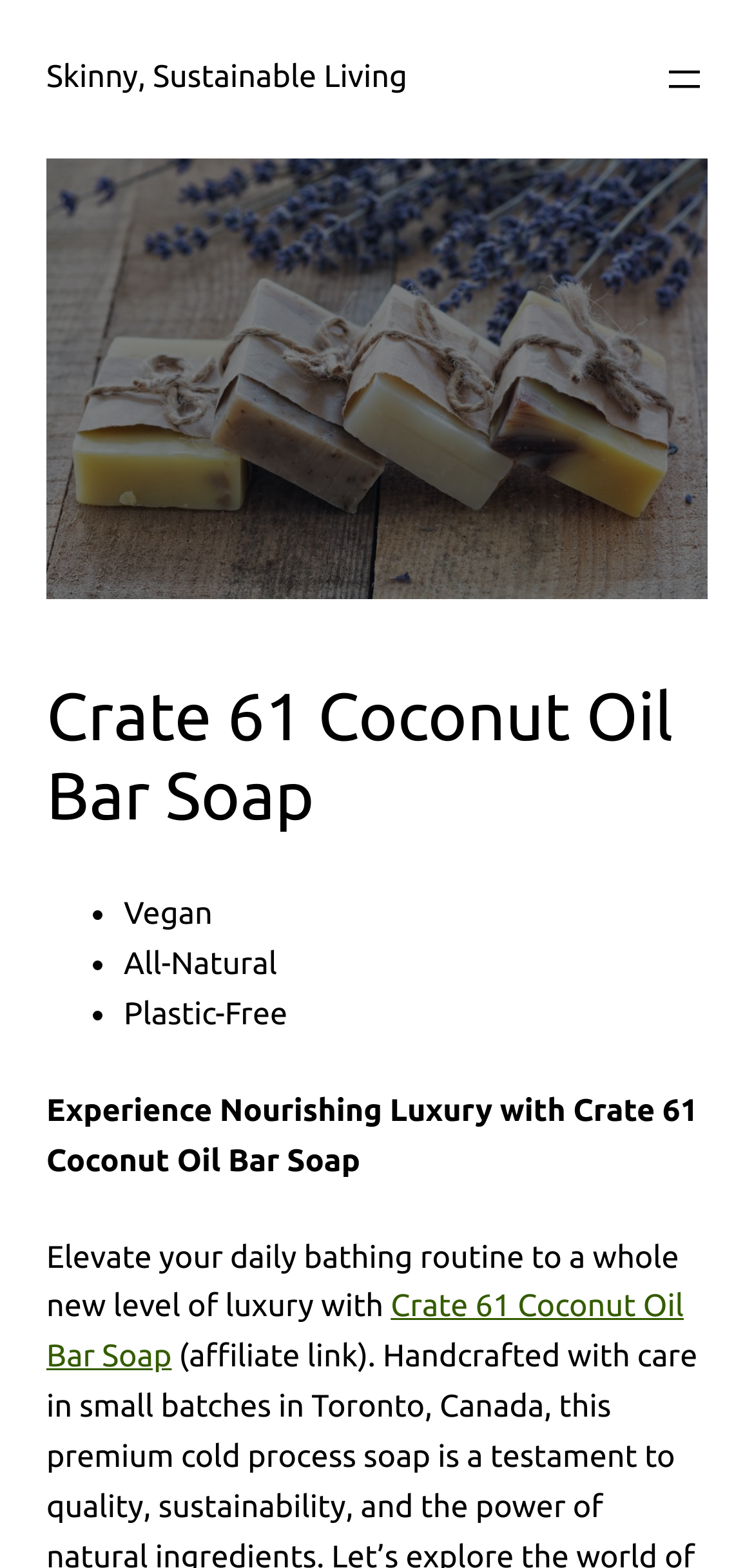What is the product name?
Carefully examine the image and provide a detailed answer to the question.

I determined the product name by looking at the heading element which contains the text 'Crate 61 Coconut Oil Bar Soap'. This heading is a prominent element on the page and is likely to be the product name.